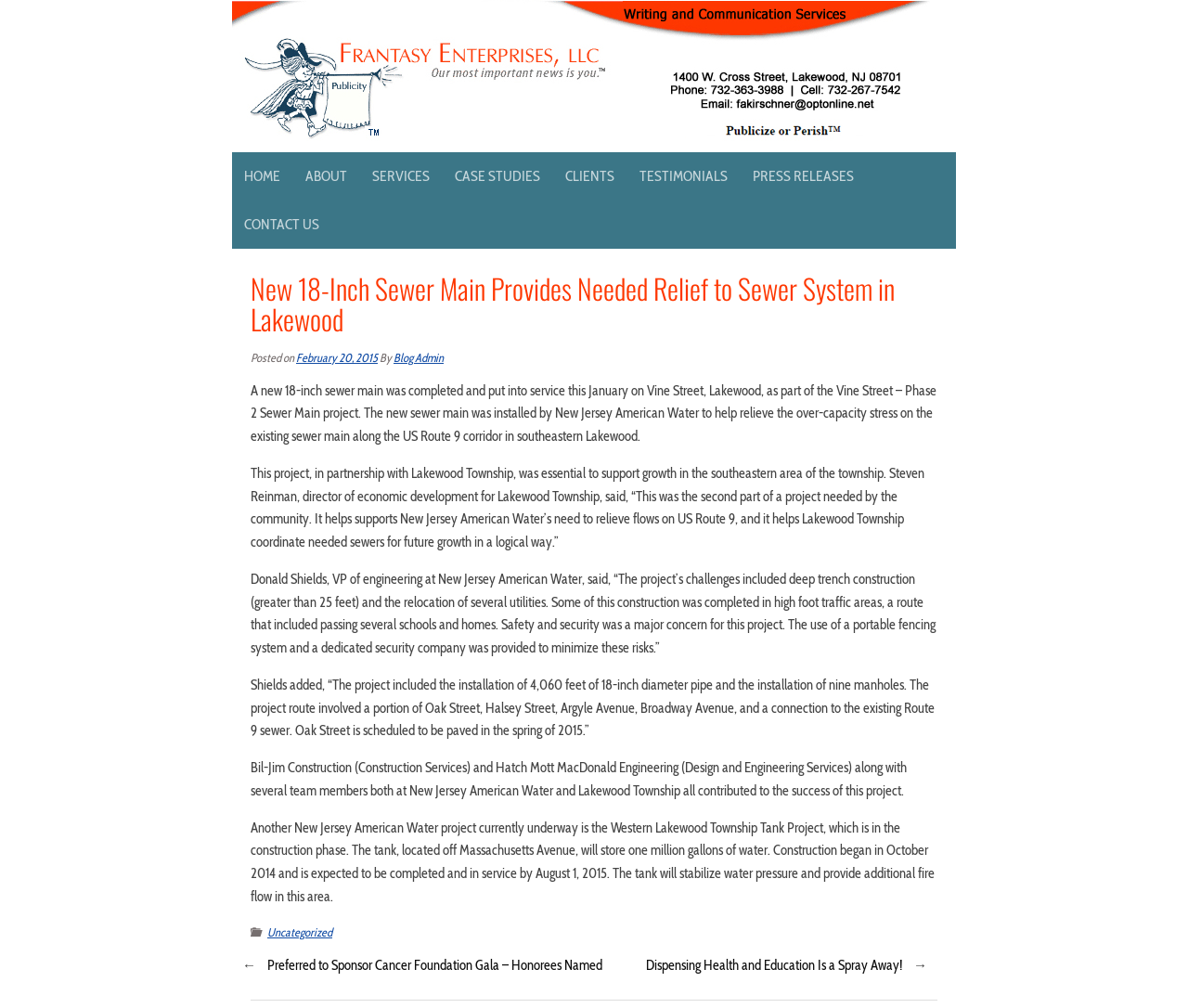Can you find and generate the webpage's heading?

New 18-Inch Sewer Main Provides Needed Relief to Sewer System in Lakewood